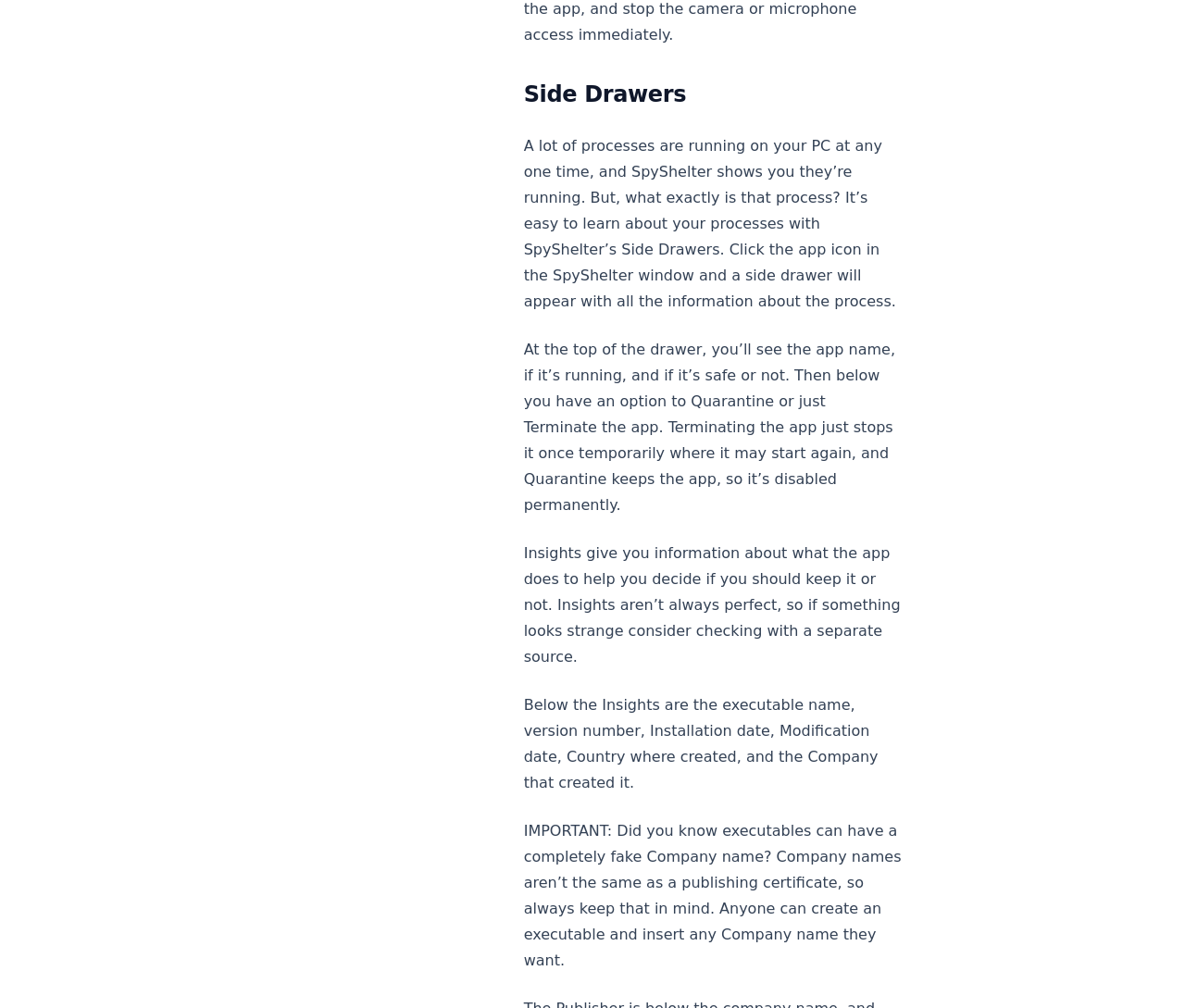Pinpoint the bounding box coordinates for the area that should be clicked to perform the following instruction: "Click the 'SpyShelter Logo'".

[0.025, 0.724, 0.125, 0.747]